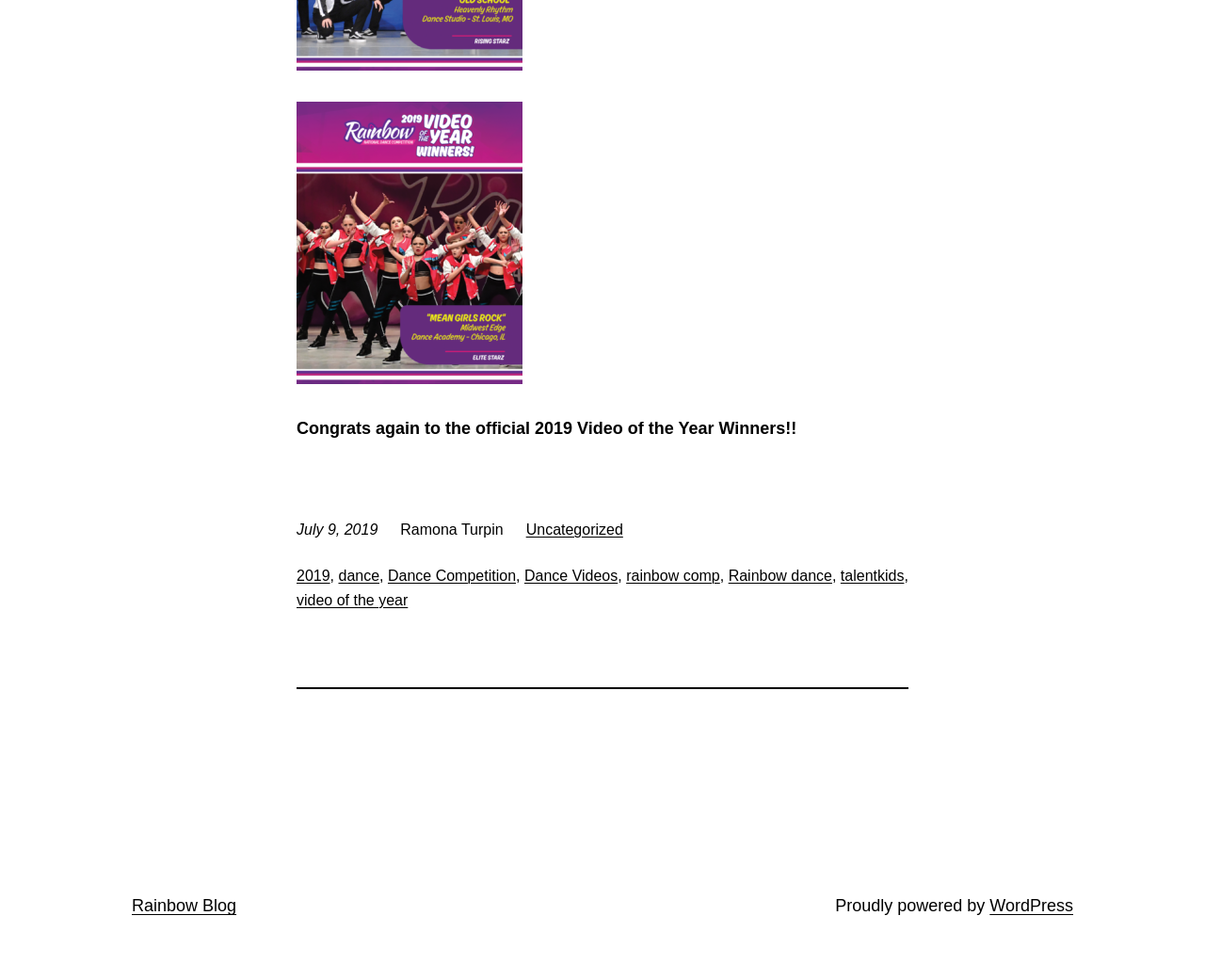Please predict the bounding box coordinates of the element's region where a click is necessary to complete the following instruction: "Click on the link to view the Rainbow Blog". The coordinates should be represented by four float numbers between 0 and 1, i.e., [left, top, right, bottom].

[0.109, 0.915, 0.196, 0.934]